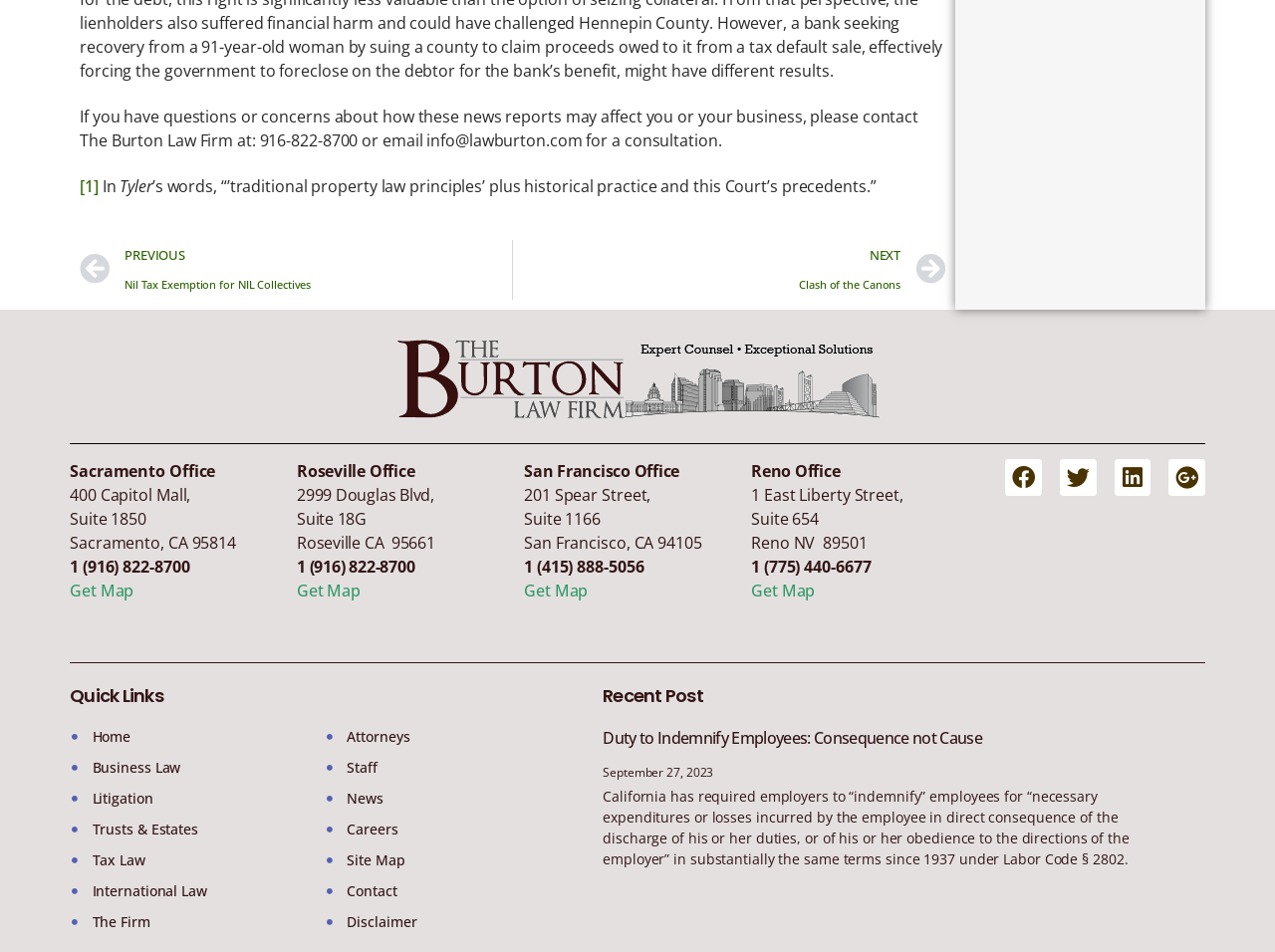How many offices does The Burton Law Firm have?
From the screenshot, supply a one-word or short-phrase answer.

4